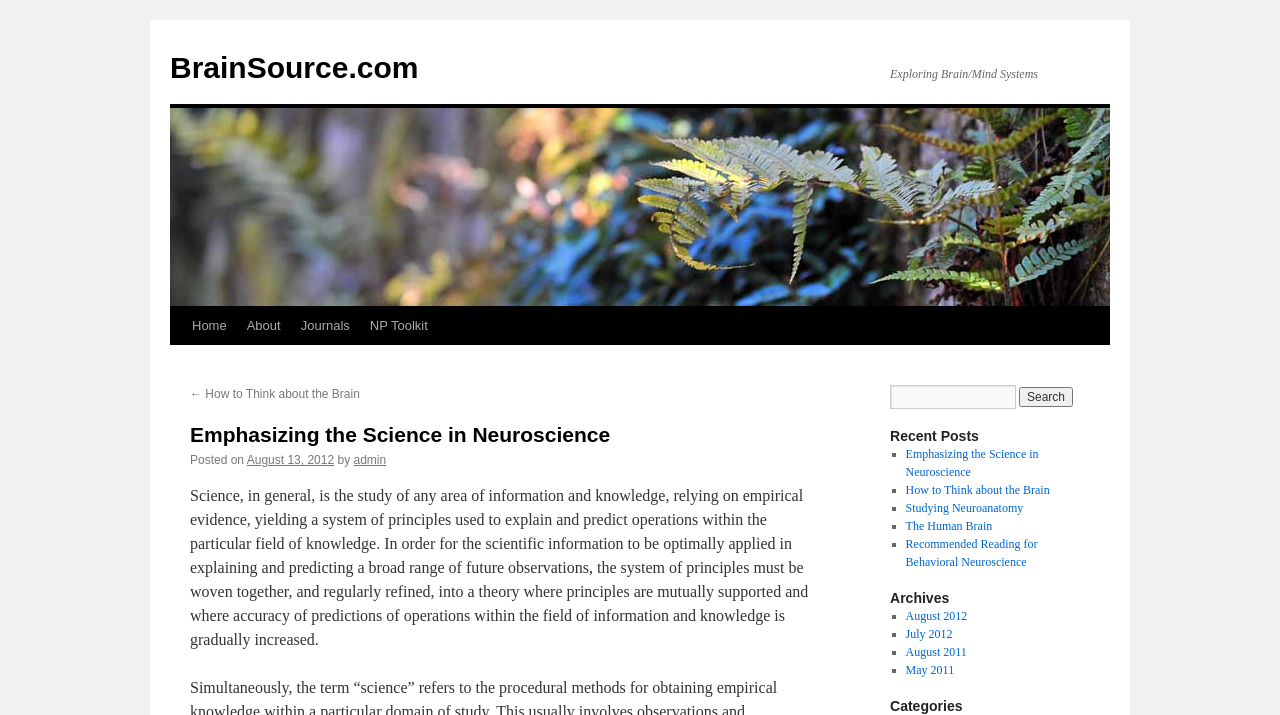Provide your answer in one word or a succinct phrase for the question: 
What is the website's name?

BrainSource.com